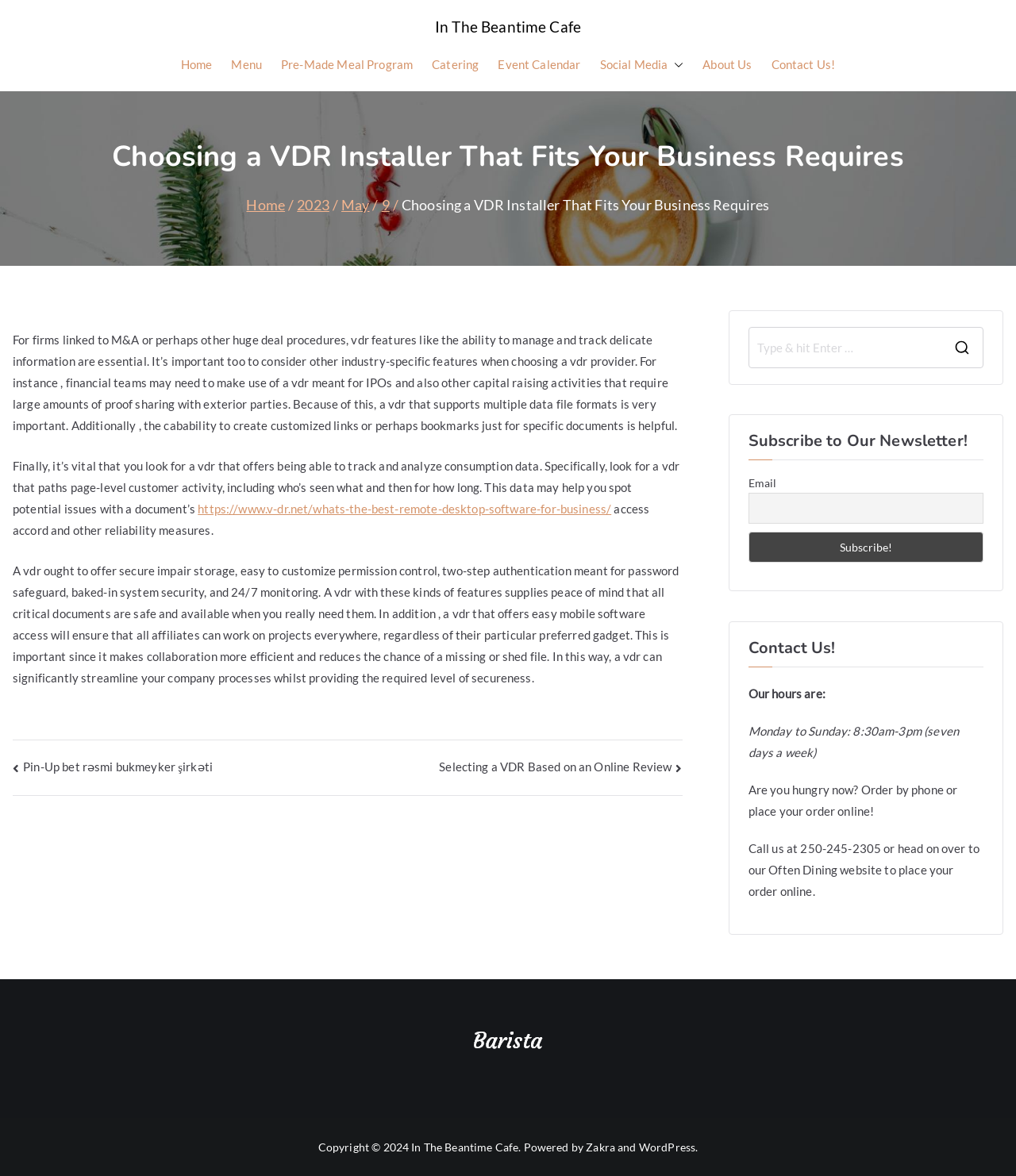Refer to the screenshot and give an in-depth answer to this question: What is the name of the cafe?

I found the name of the cafe by looking at the top-left corner of the webpage, where it says 'In The Beantime Cafe' in a prominent font.